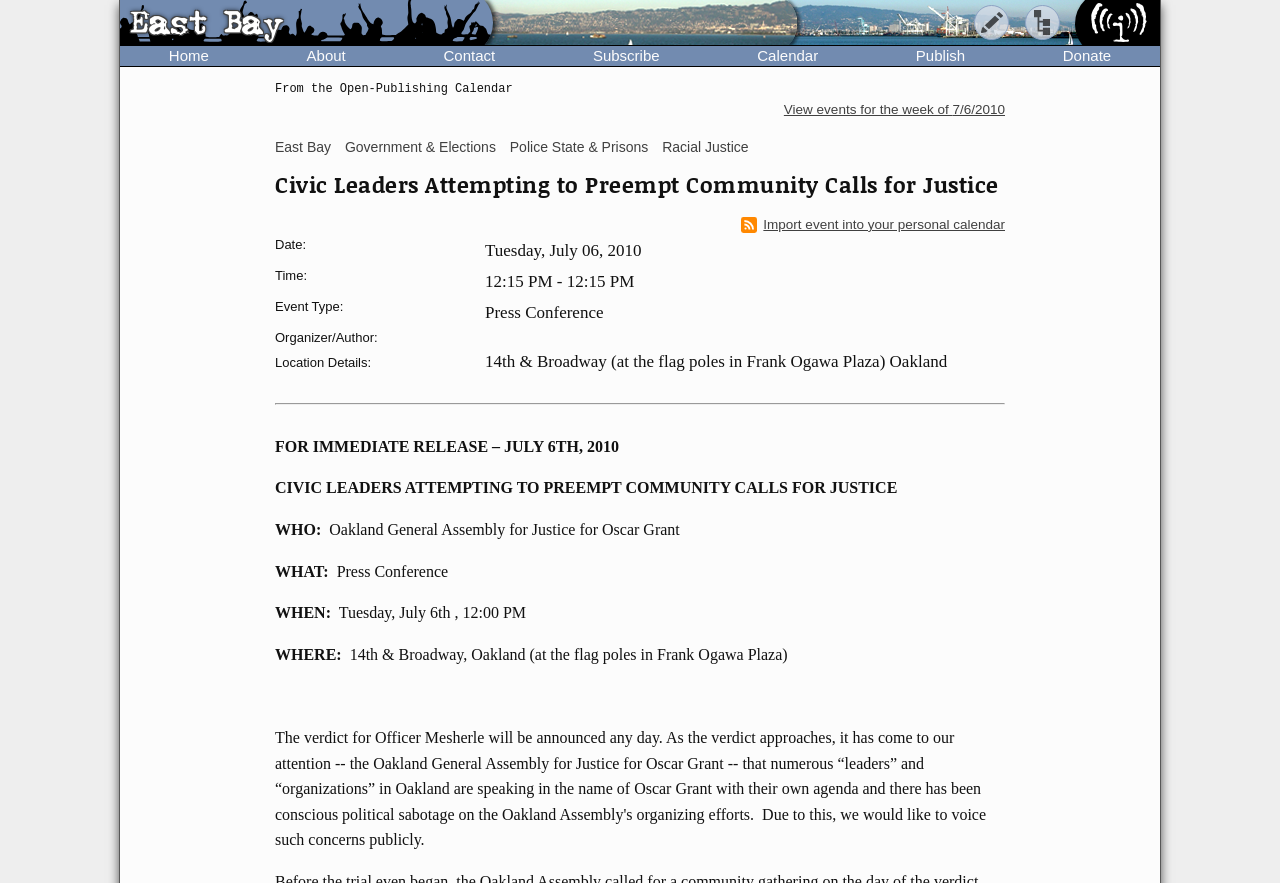Specify the bounding box coordinates of the area to click in order to follow the given instruction: "Import event into your personal calendar."

[0.579, 0.245, 0.785, 0.264]